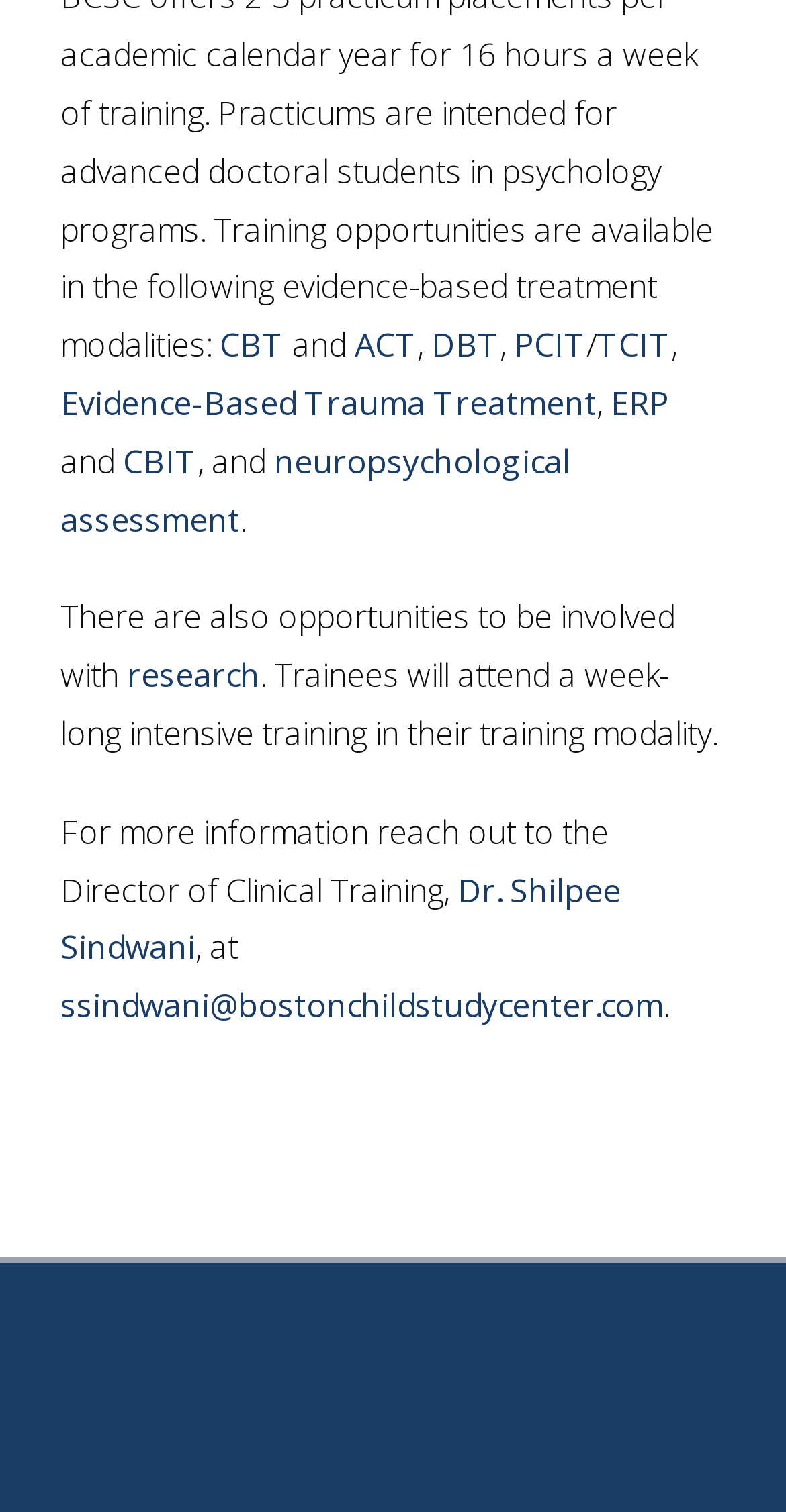For the given element description PCIT, determine the bounding box coordinates of the UI element. The coordinates should follow the format (top-left x, top-left y, bottom-right x, bottom-right y) and be within the range of 0 to 1.

[0.654, 0.213, 0.746, 0.243]